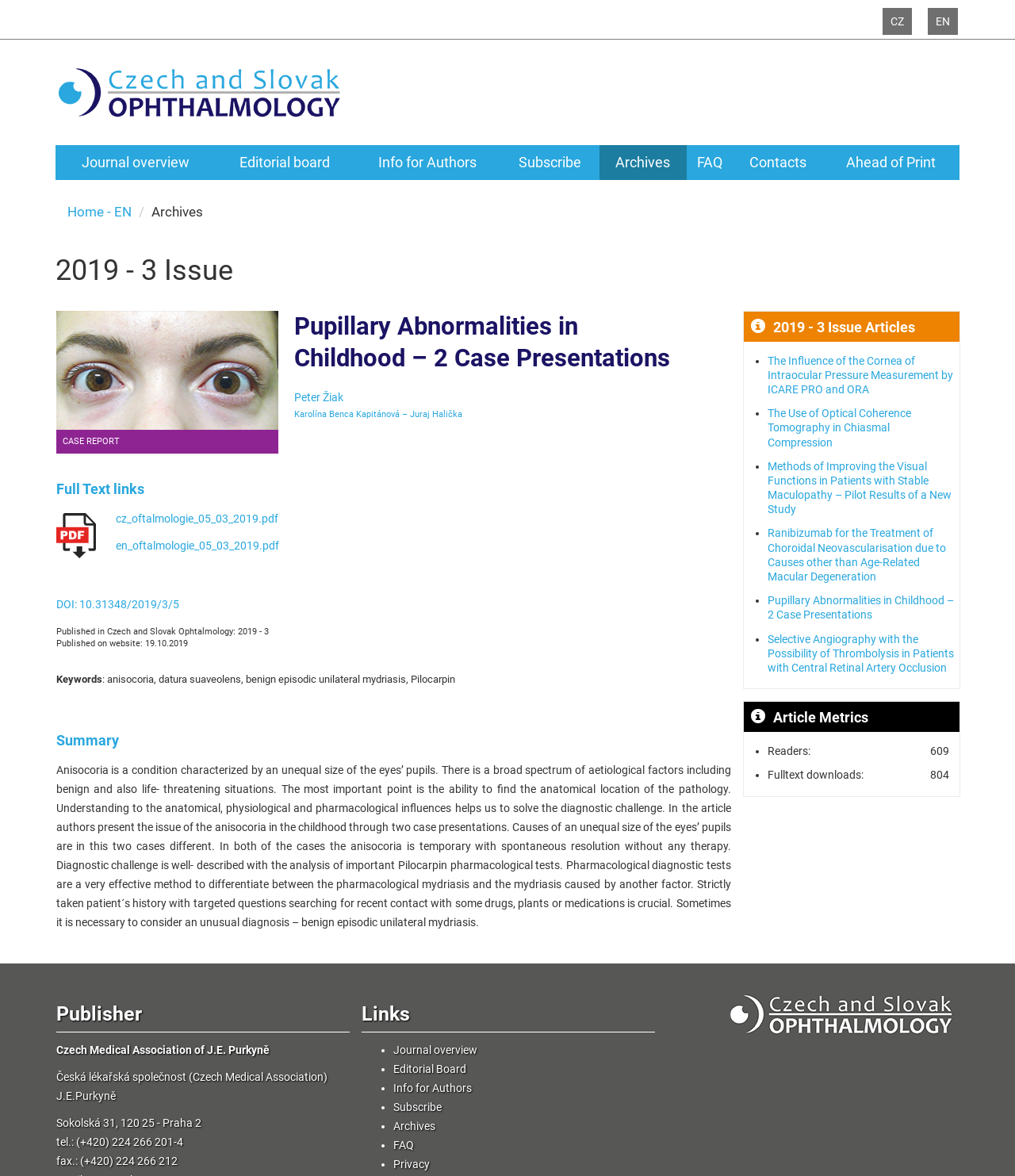Determine the bounding box coordinates of the area to click in order to meet this instruction: "Switch to Czech language".

[0.869, 0.007, 0.898, 0.03]